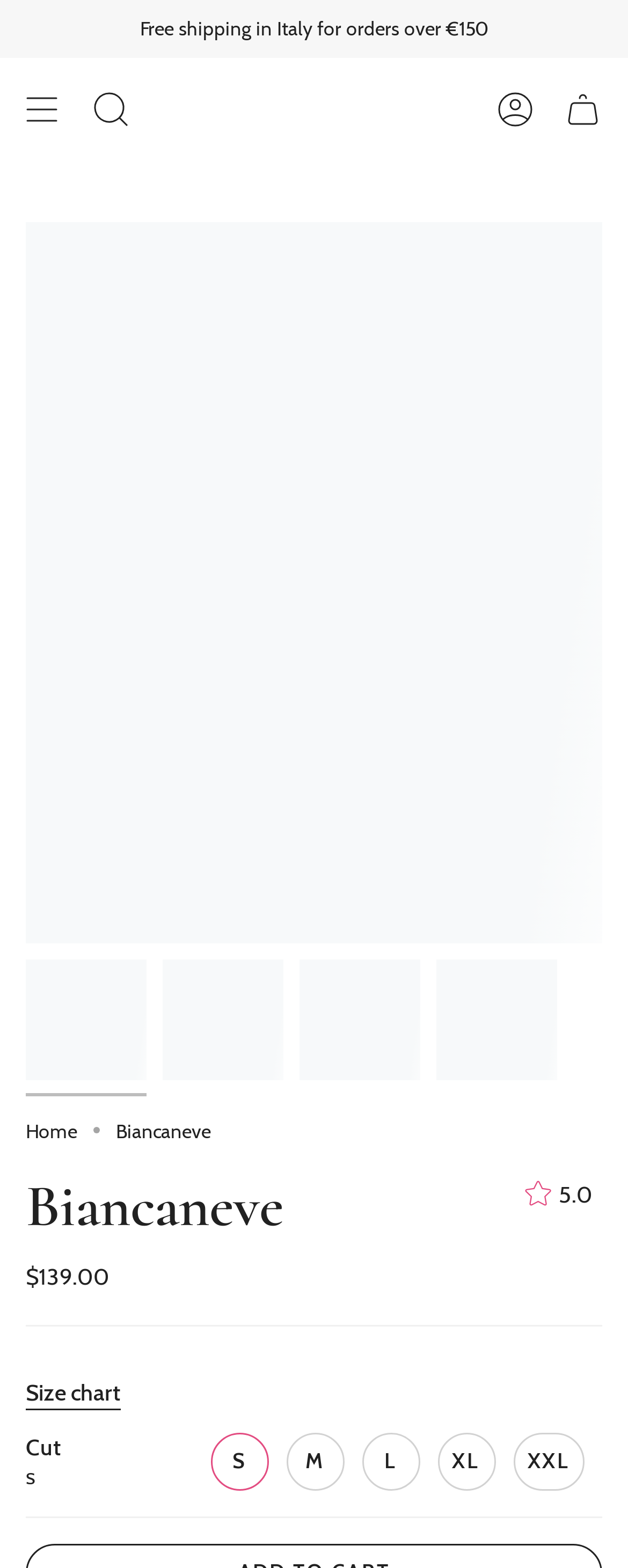Use one word or a short phrase to answer the question provided: 
What is the rating of the shirt?

5.0 out of 5.0 stars